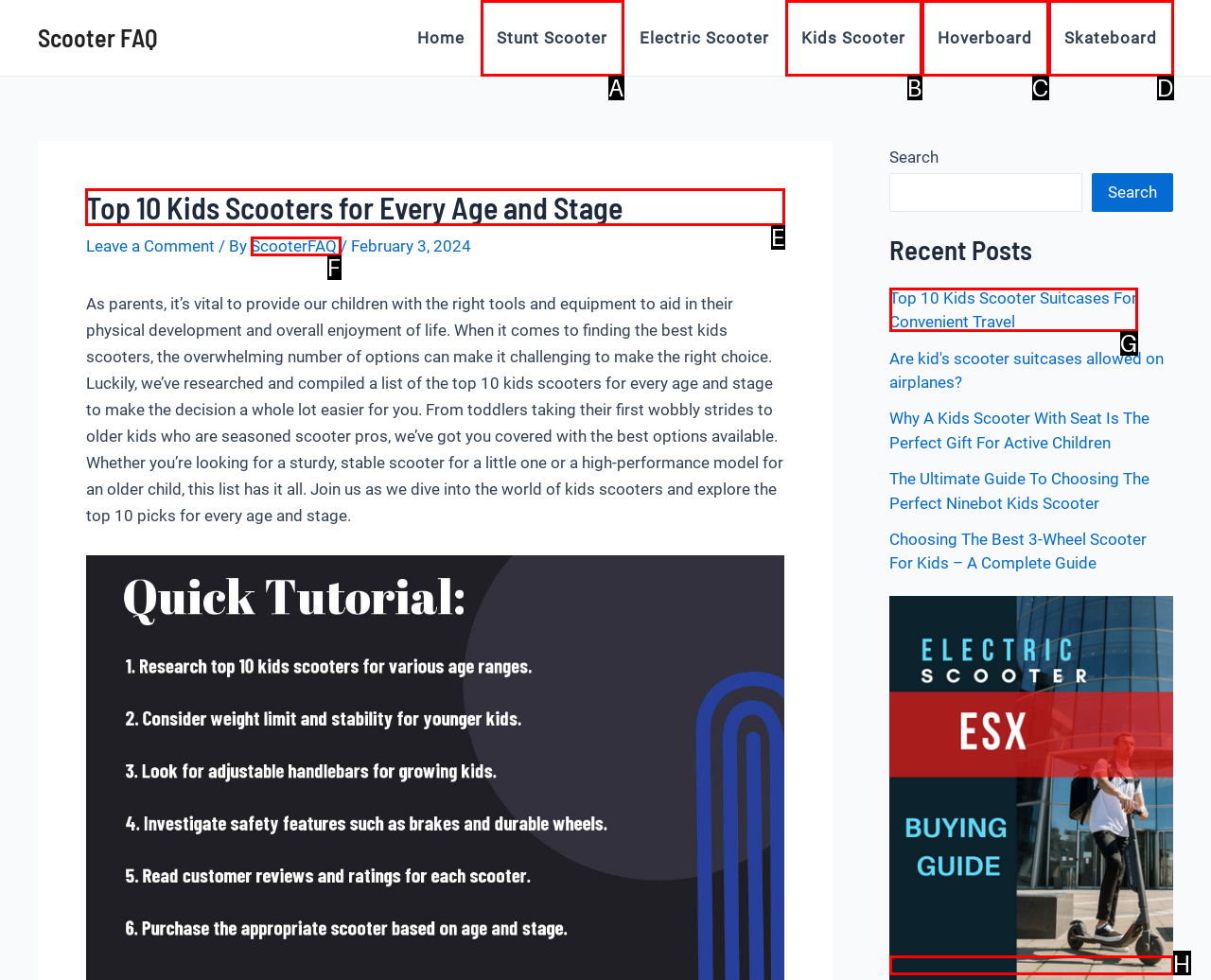Tell me which one HTML element I should click to complete the following task: Read the 'Top 10 Kids Scooters for Every Age and Stage' article
Answer with the option's letter from the given choices directly.

E